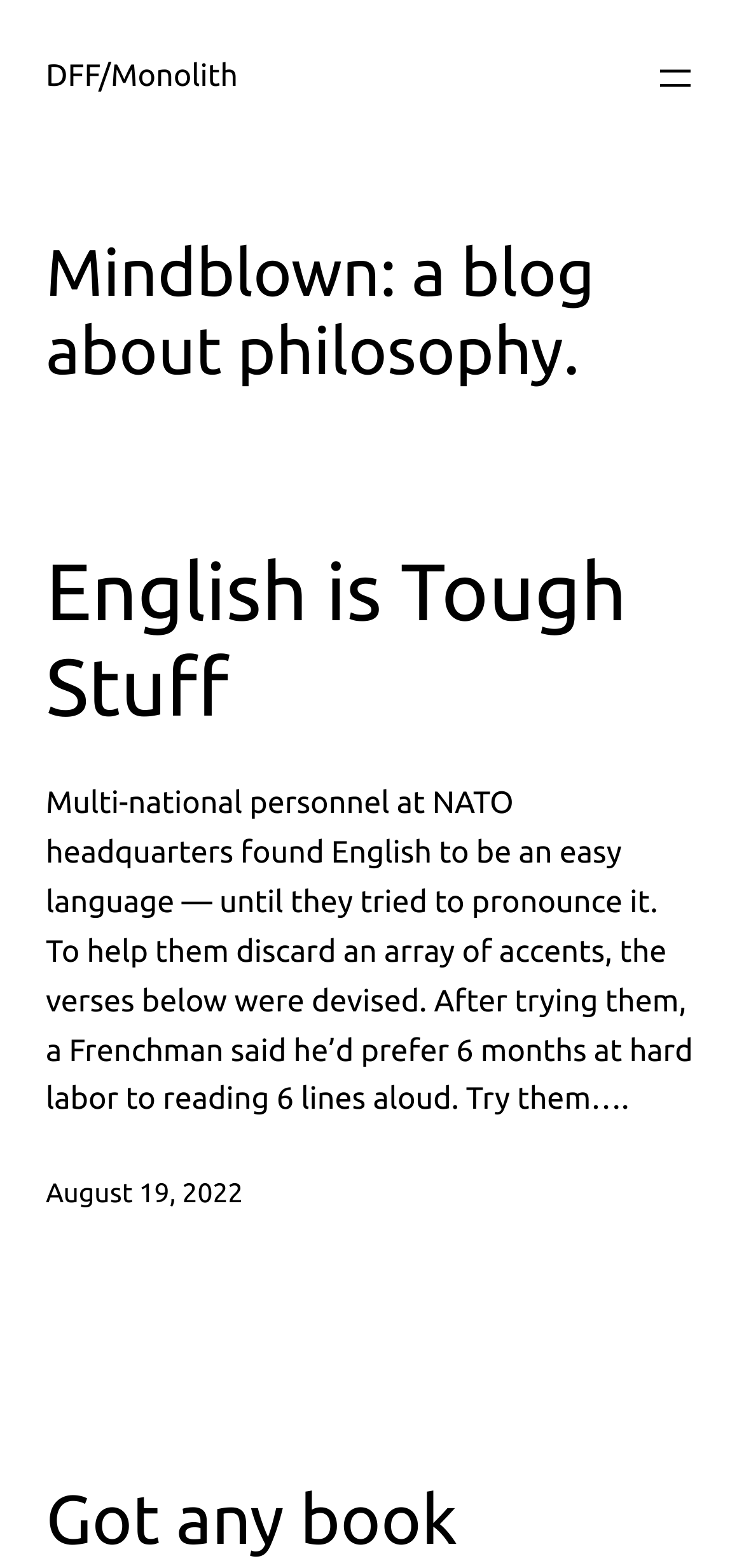From the webpage screenshot, predict the bounding box of the UI element that matches this description: "DFF/Monolith".

[0.062, 0.038, 0.32, 0.06]